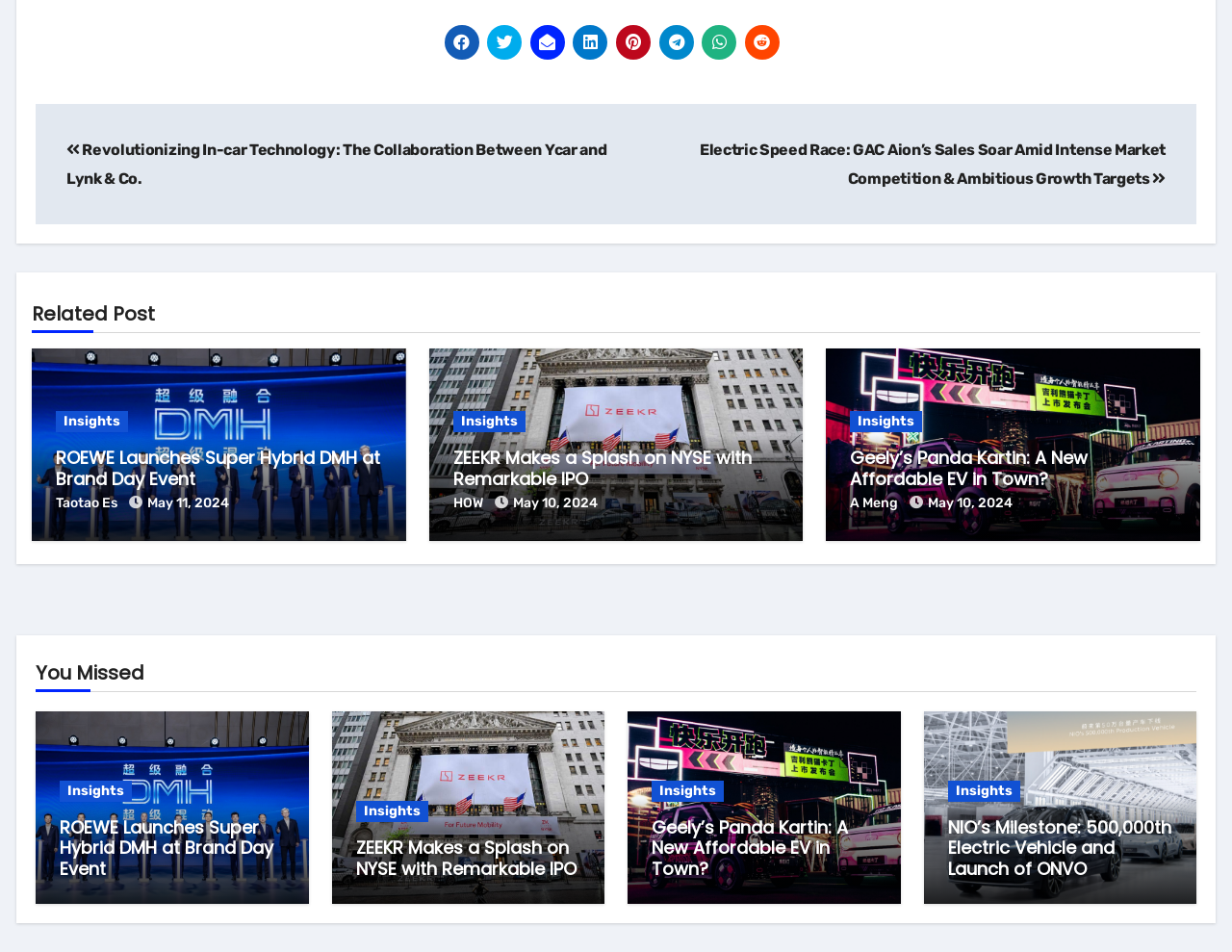Find the bounding box coordinates of the element I should click to carry out the following instruction: "Click on the 'Posts' navigation".

[0.029, 0.109, 0.971, 0.235]